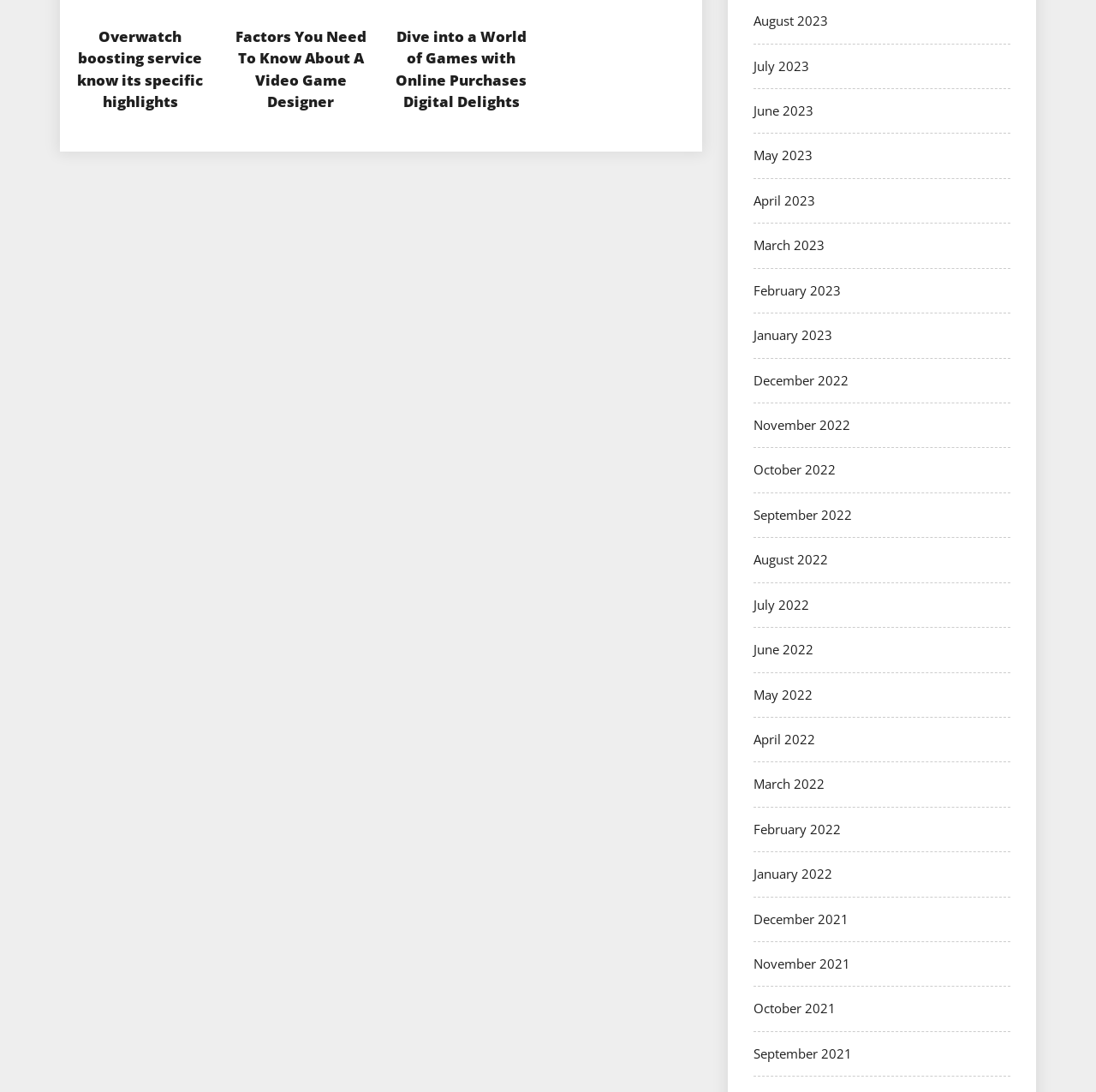Answer briefly with one word or phrase:
What is the earliest month listed in the archive?

August 2021